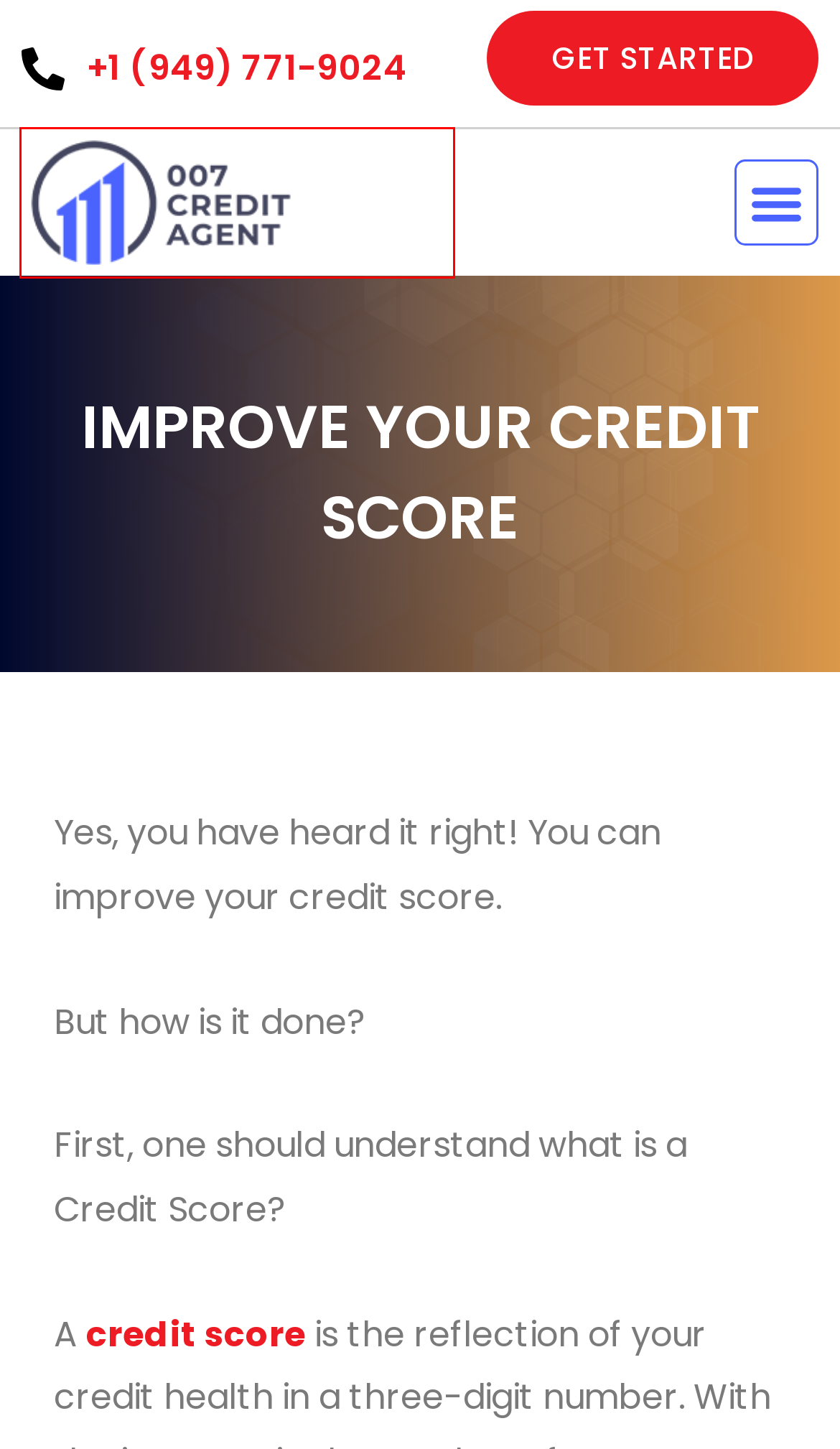Inspect the provided webpage screenshot, concentrating on the element within the red bounding box. Select the description that best represents the new webpage after you click the highlighted element. Here are the candidates:
A. Contact | 007 Credit Agent
B. Calendly - Gilbert Garcia
C. How To Do a "Pay for Delete for a Collection" - 007 Credit Agent
D. Credit Repair for Identity Theft Victims - 007 Credit Agent
E. Privacy Policy | 007 Credit Agent
F. Credit Repair Services | Credit Repair Consultants | 007 Credit Agent
G. How You Can Remove Late Payments Incurred During COVID-19 Pandemic - 007 Credit Agent
H. credit score over time with the help of business credit advisor

F